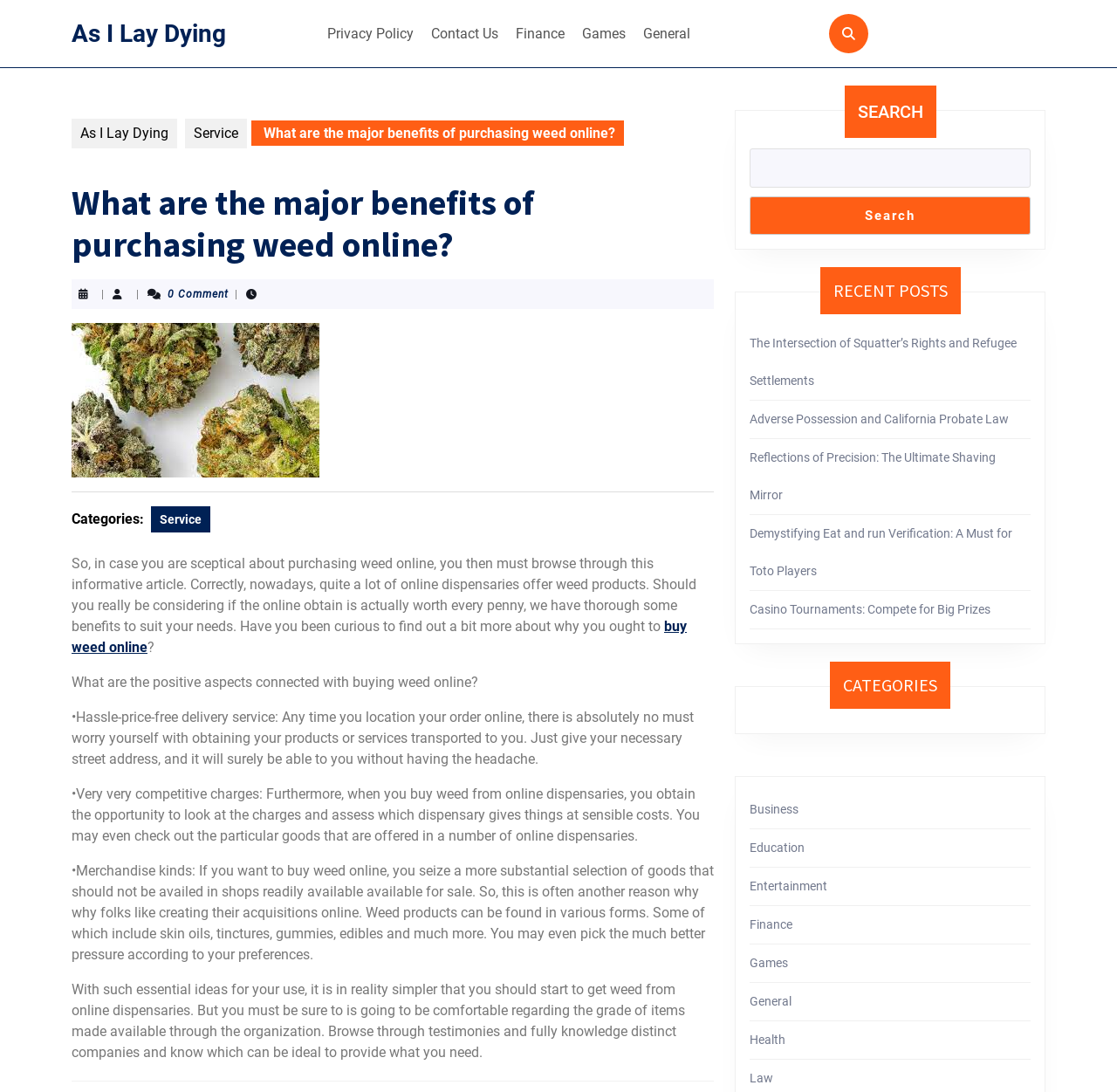Refer to the image and provide an in-depth answer to the question: 
What is the main topic of this webpage?

Based on the webpage content, the main topic is about the benefits of purchasing weed online, which is indicated by the heading 'What are the major benefits of purchasing weed online?' and the subsequent paragraphs discussing the advantages of buying weed online.